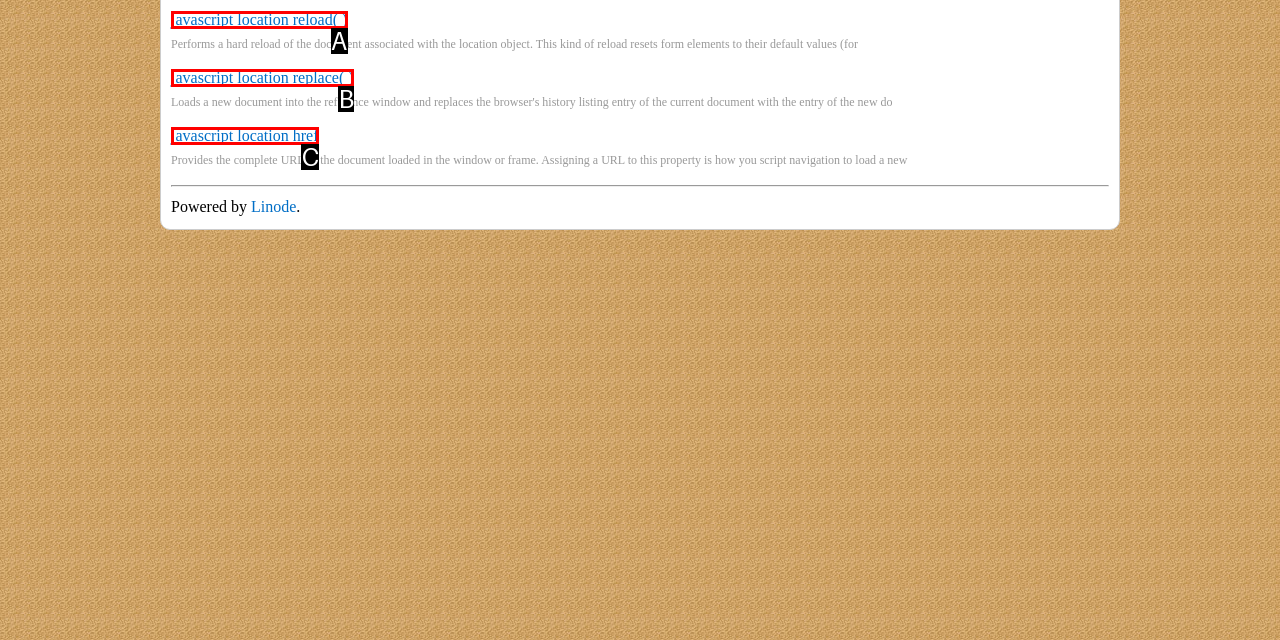Choose the option that matches the following description: javascript location replace( )
Answer with the letter of the correct option.

B